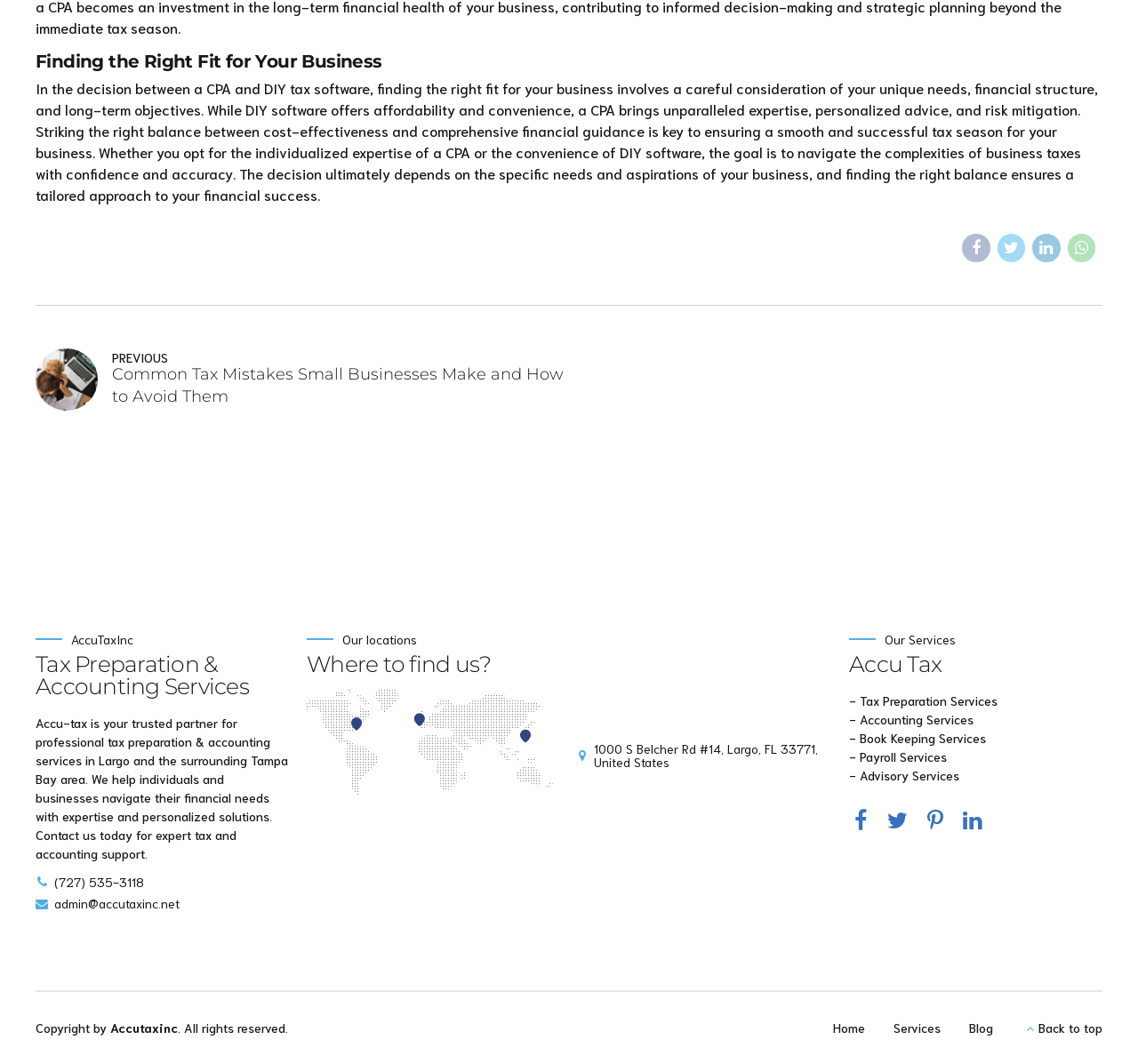How can I contact AccuTaxInc?
Please provide a single word or phrase based on the screenshot.

Phone: (727) 535-3118, Email: admin@accutaxinc.net